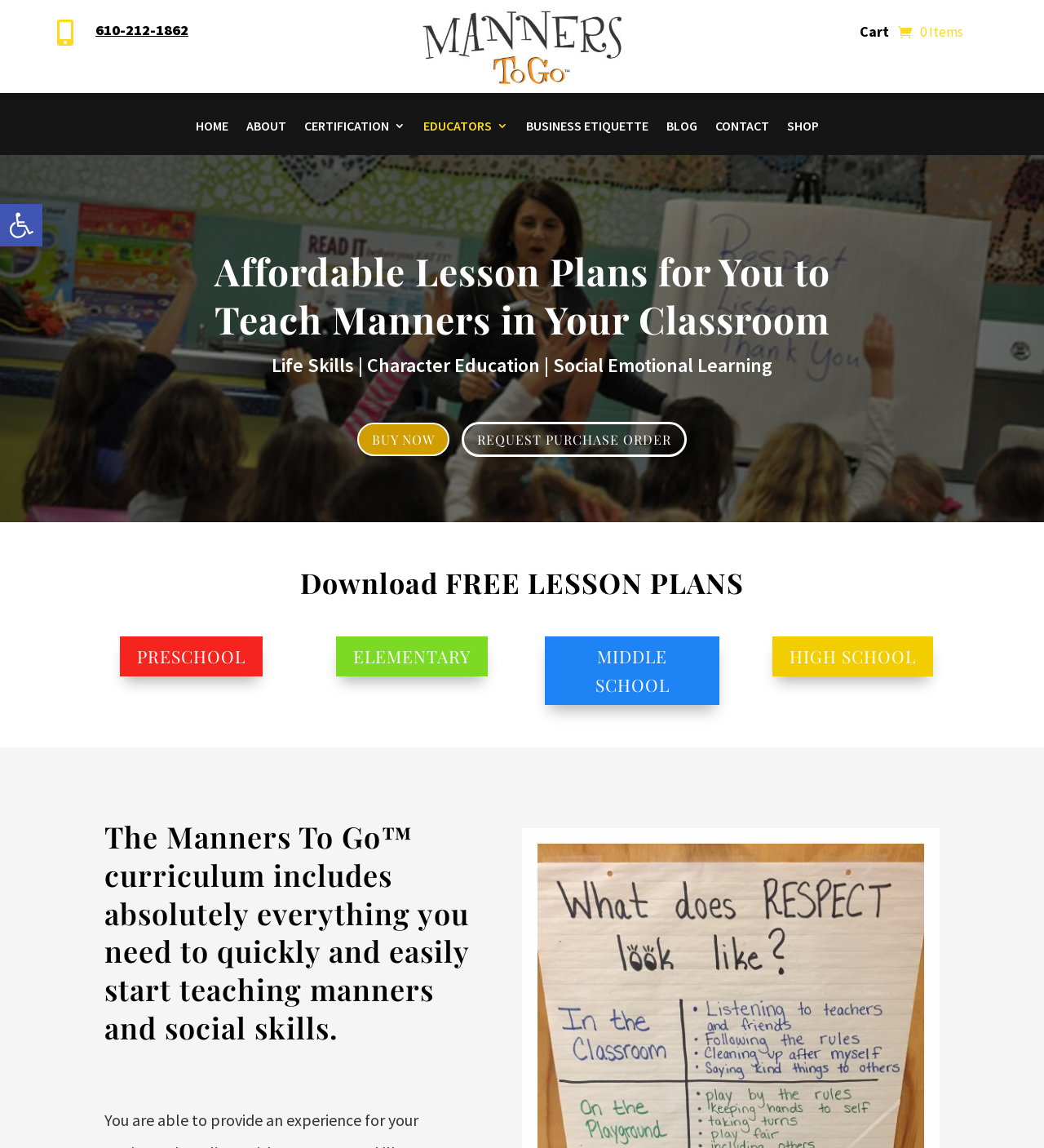What is the phone number on the webpage?
Provide a concise answer using a single word or phrase based on the image.

610-212-1862